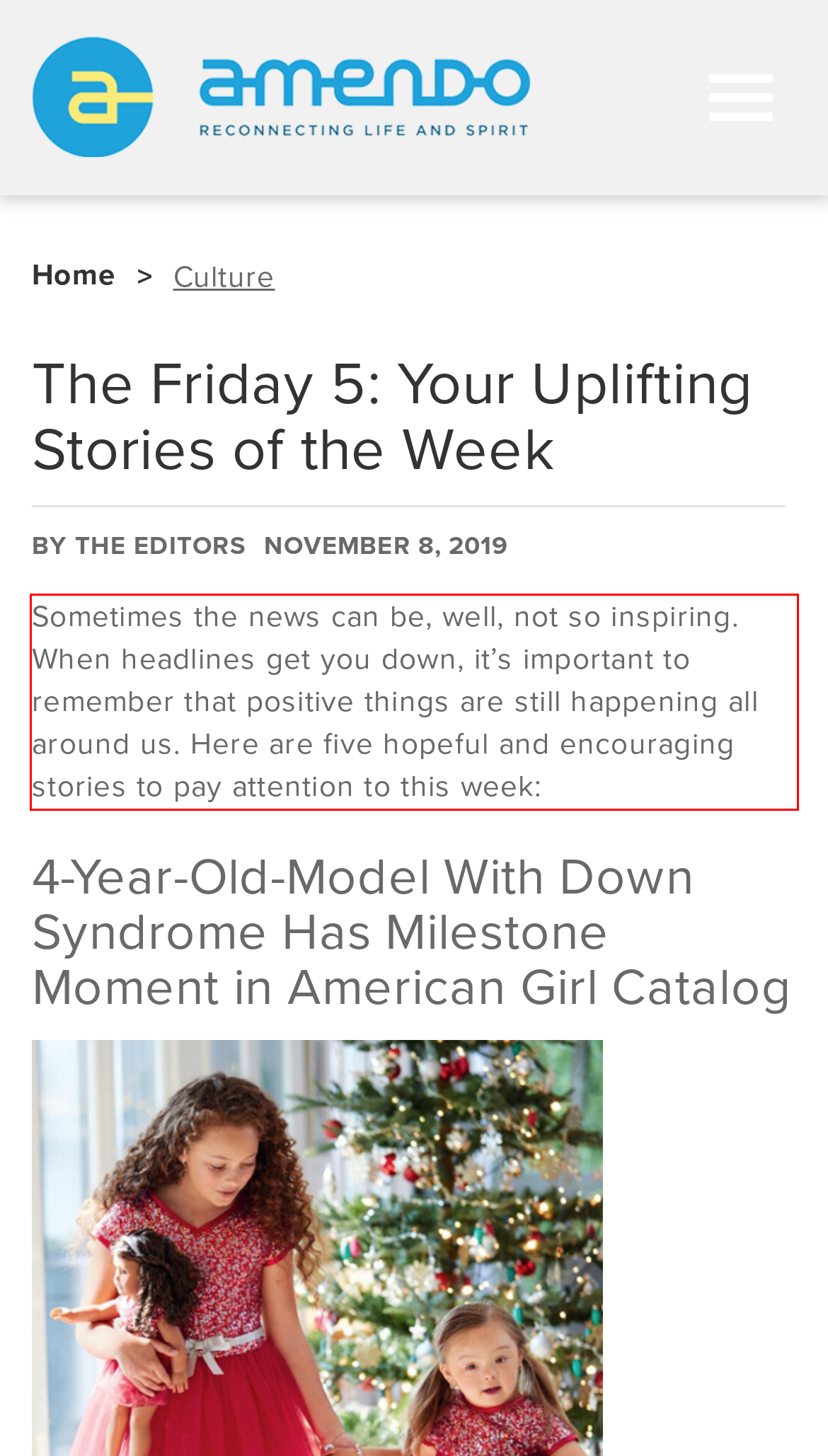You are given a screenshot with a red rectangle. Identify and extract the text within this red bounding box using OCR.

Sometimes the news can be, well, not so inspiring. When headlines get you down, it’s important to remember that positive things are still happening all around us. Here are five hopeful and encouraging stories to pay attention to this week: